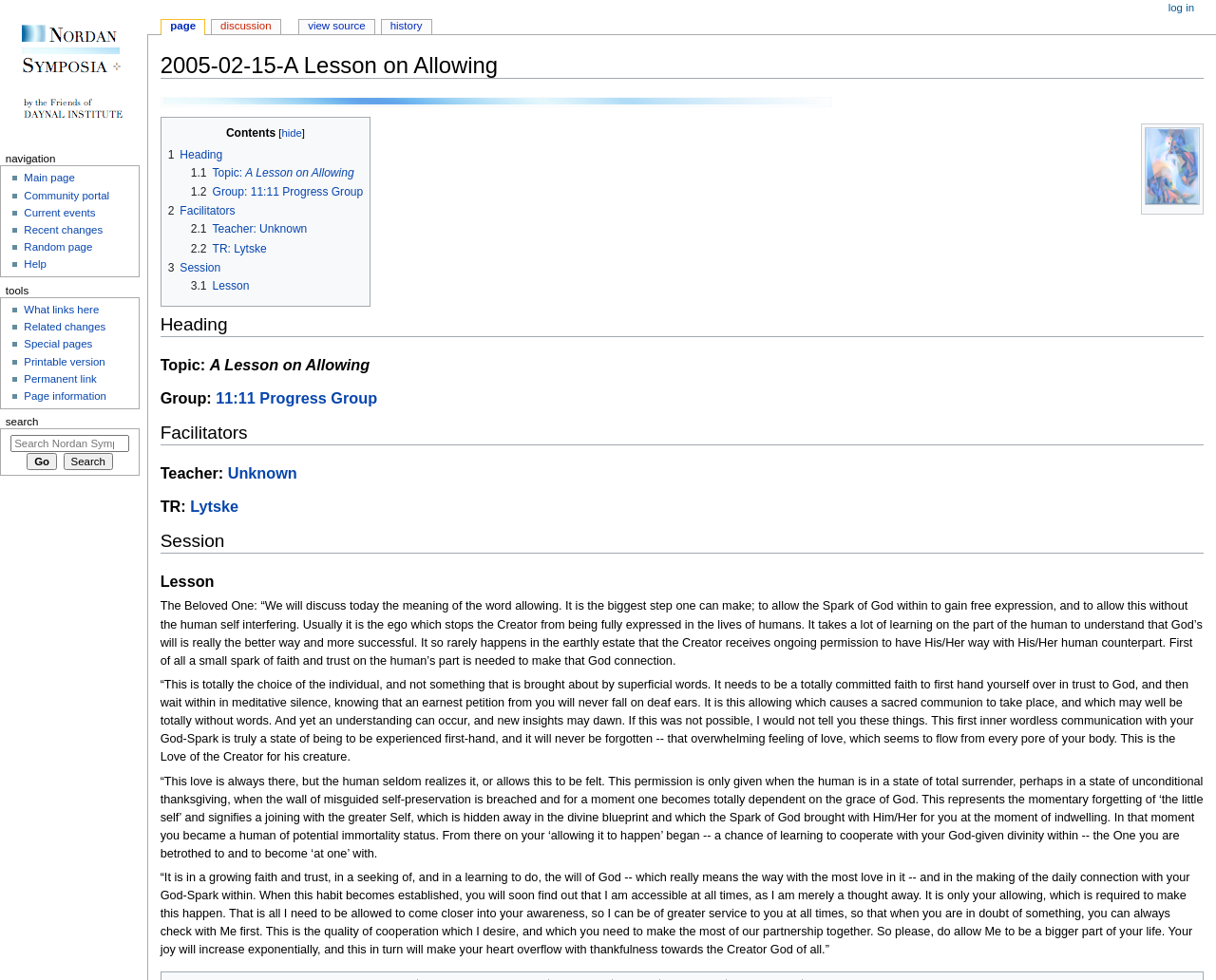Kindly provide the bounding box coordinates of the section you need to click on to fulfill the given instruction: "Visit the main page".

[0.0, 0.0, 0.121, 0.15]